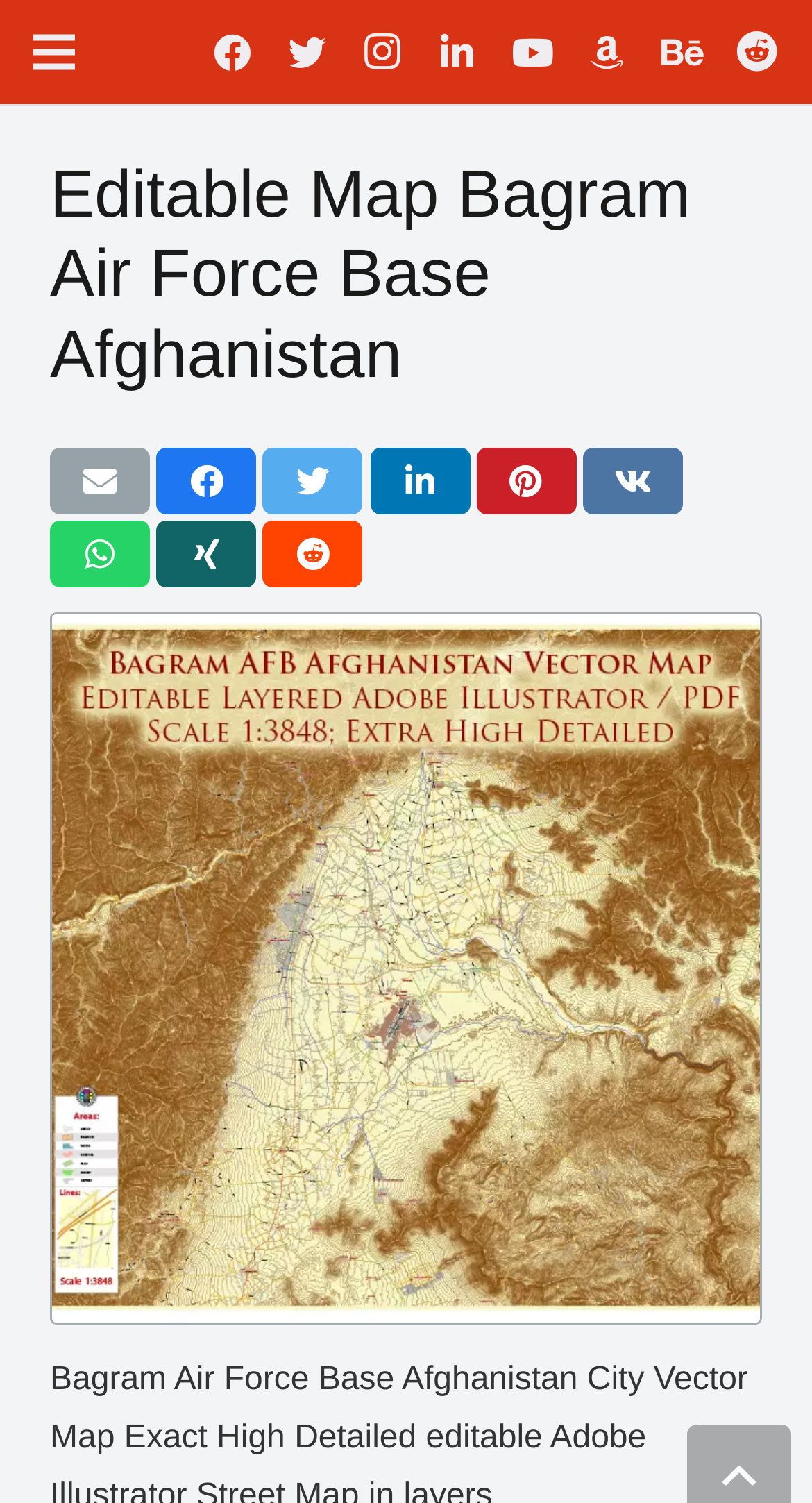Please specify the bounding box coordinates of the region to click in order to perform the following instruction: "Read the article about New EPA PFAS rule".

None